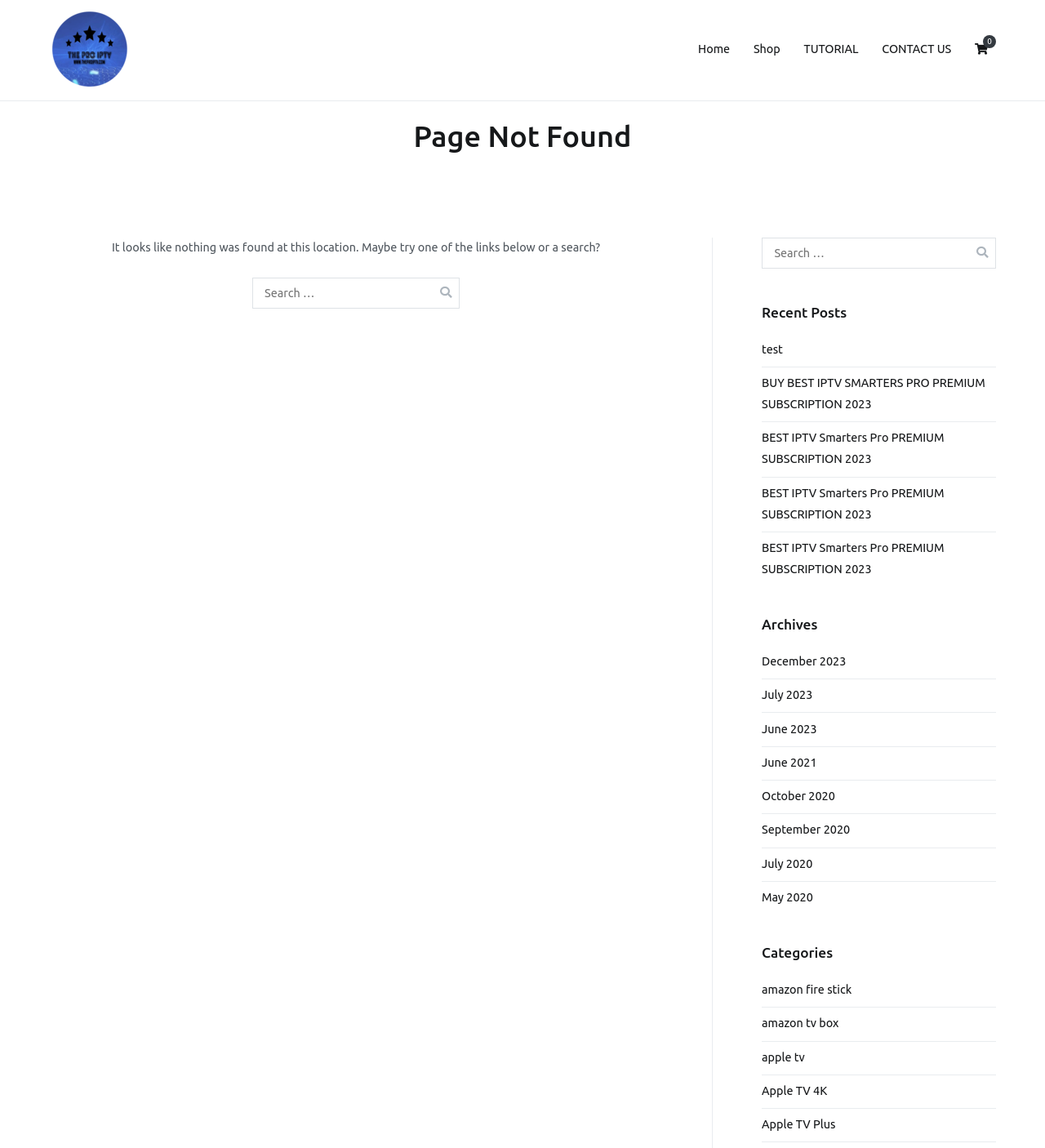Find the bounding box coordinates for the area that must be clicked to perform this action: "View the Archives for December 2023".

[0.729, 0.562, 0.81, 0.591]